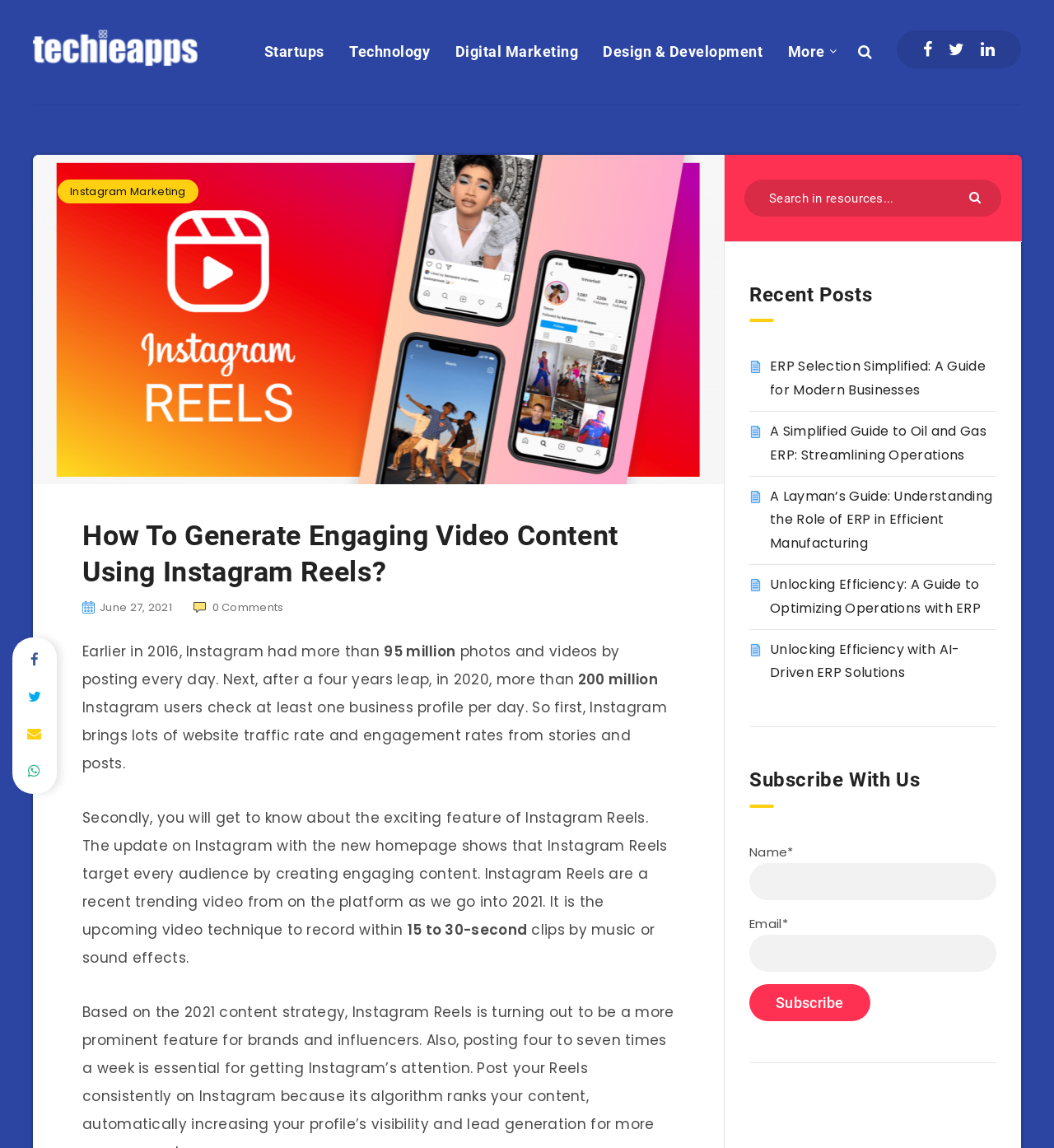Answer the question using only one word or a concise phrase: What is the name of the website?

Techieapps